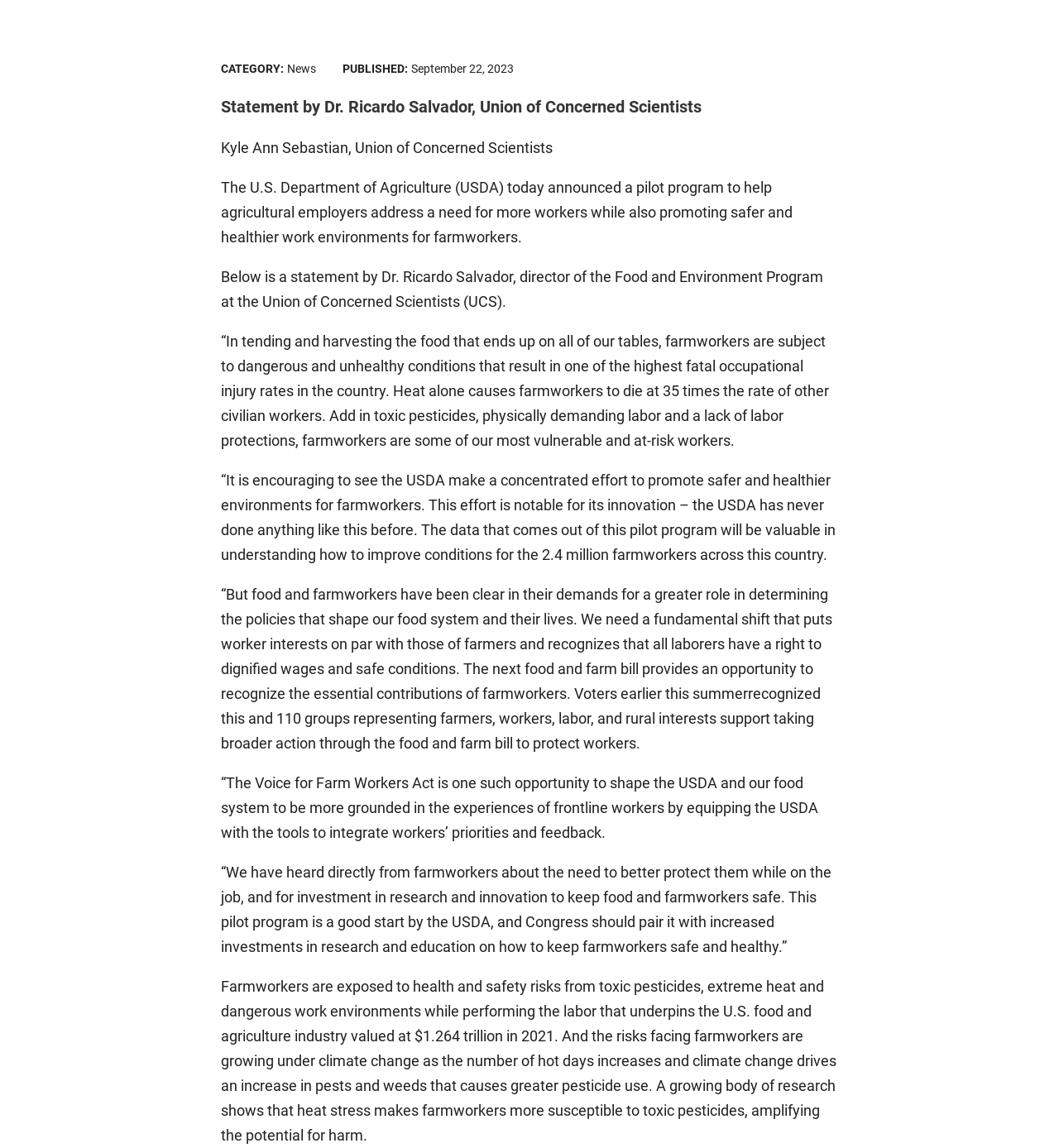Calculate the bounding box coordinates for the UI element based on the following description: "support taking broader action". Ensure the coordinates are four float numbers between 0 and 1, i.e., [left, top, right, bottom].

[0.208, 0.618, 0.769, 0.655]